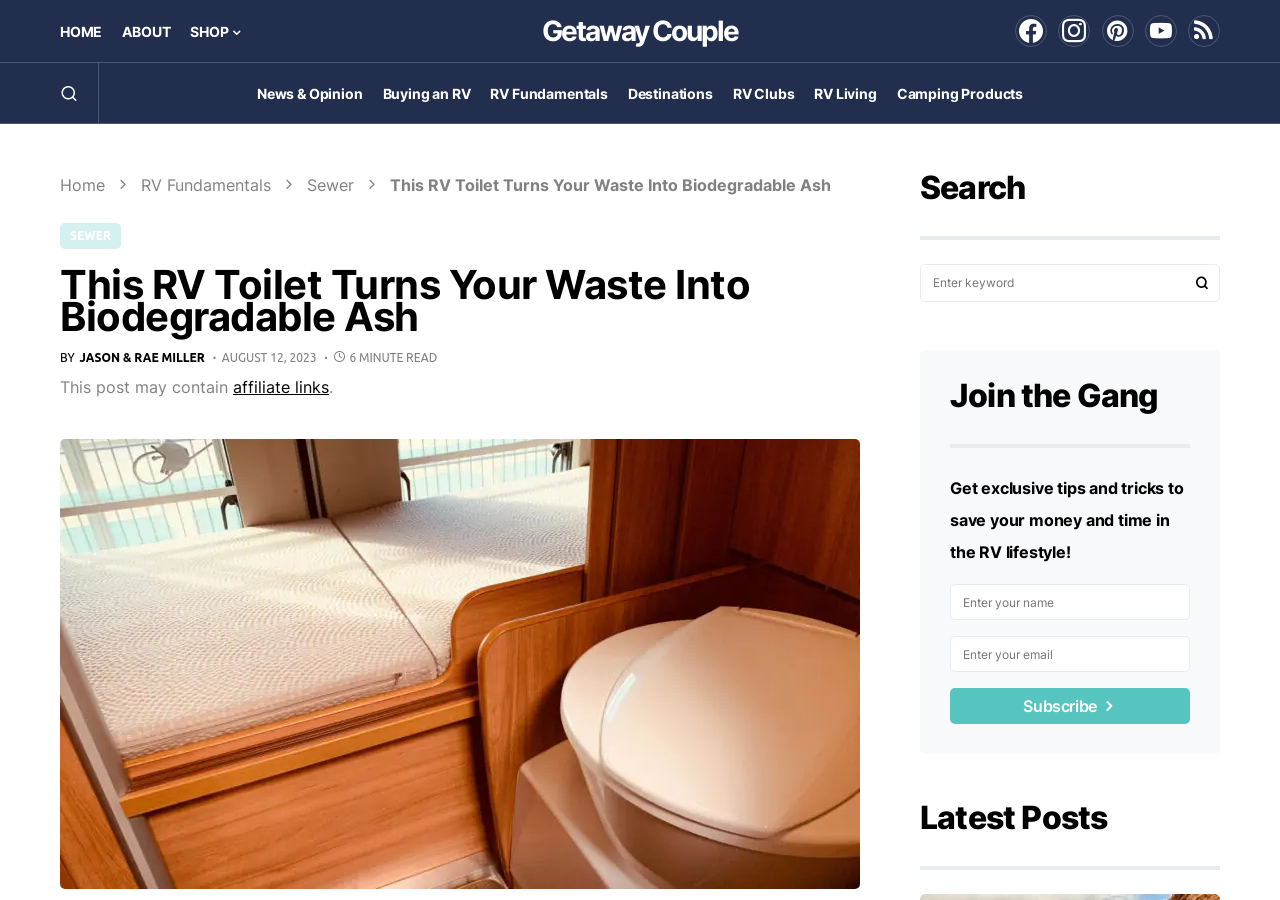Determine the bounding box coordinates of the clickable region to carry out the instruction: "Subscribe to the newsletter".

[0.742, 0.764, 0.93, 0.804]